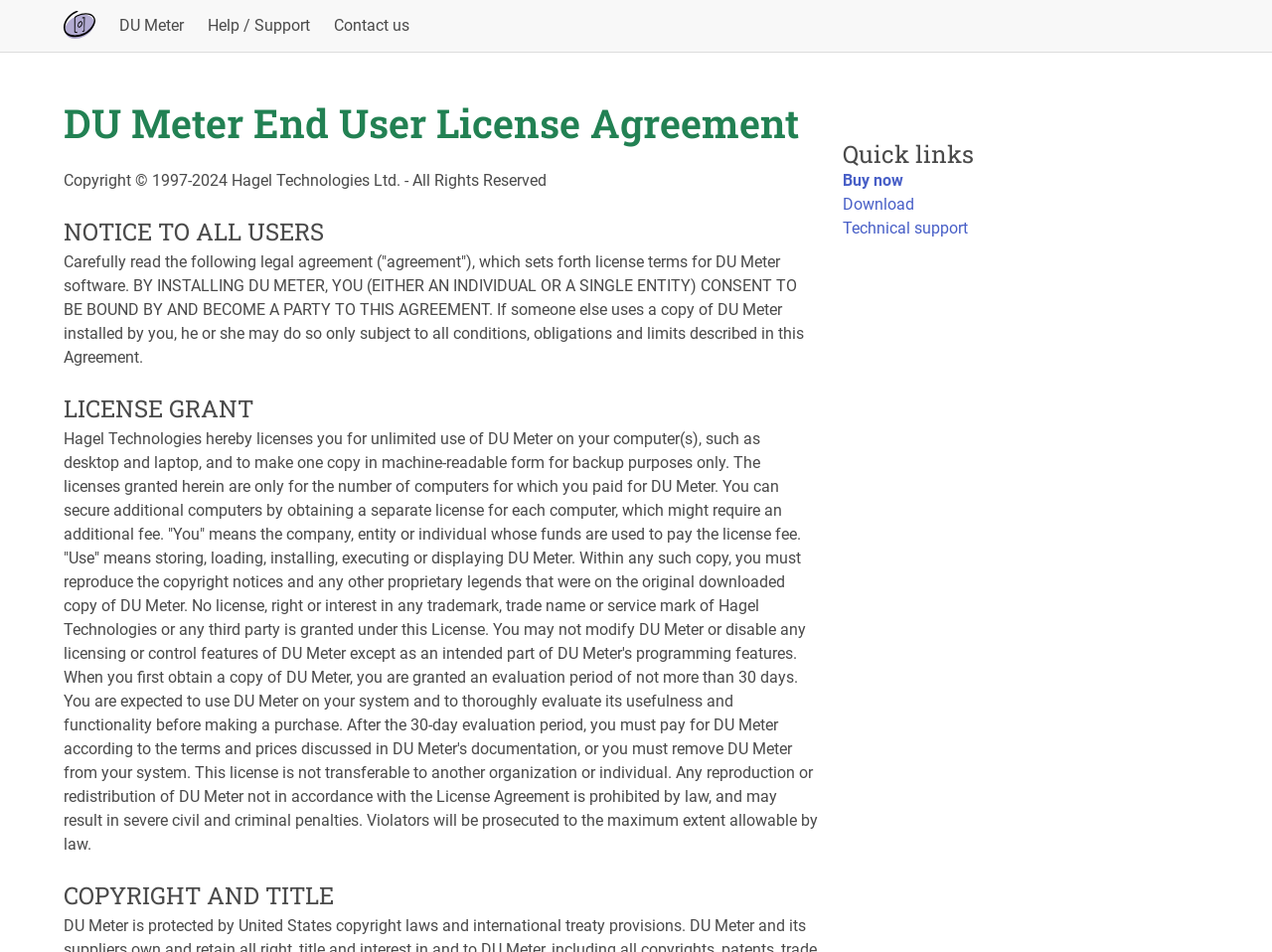How long is the evaluation period for DU Meter?
Please give a detailed and elaborate answer to the question based on the image.

According to the license agreement, when you first obtain a copy of DU Meter, you are granted an evaluation period of not more than 30 days to use DU Meter on your system and evaluate its usefulness and functionality before making a purchase.